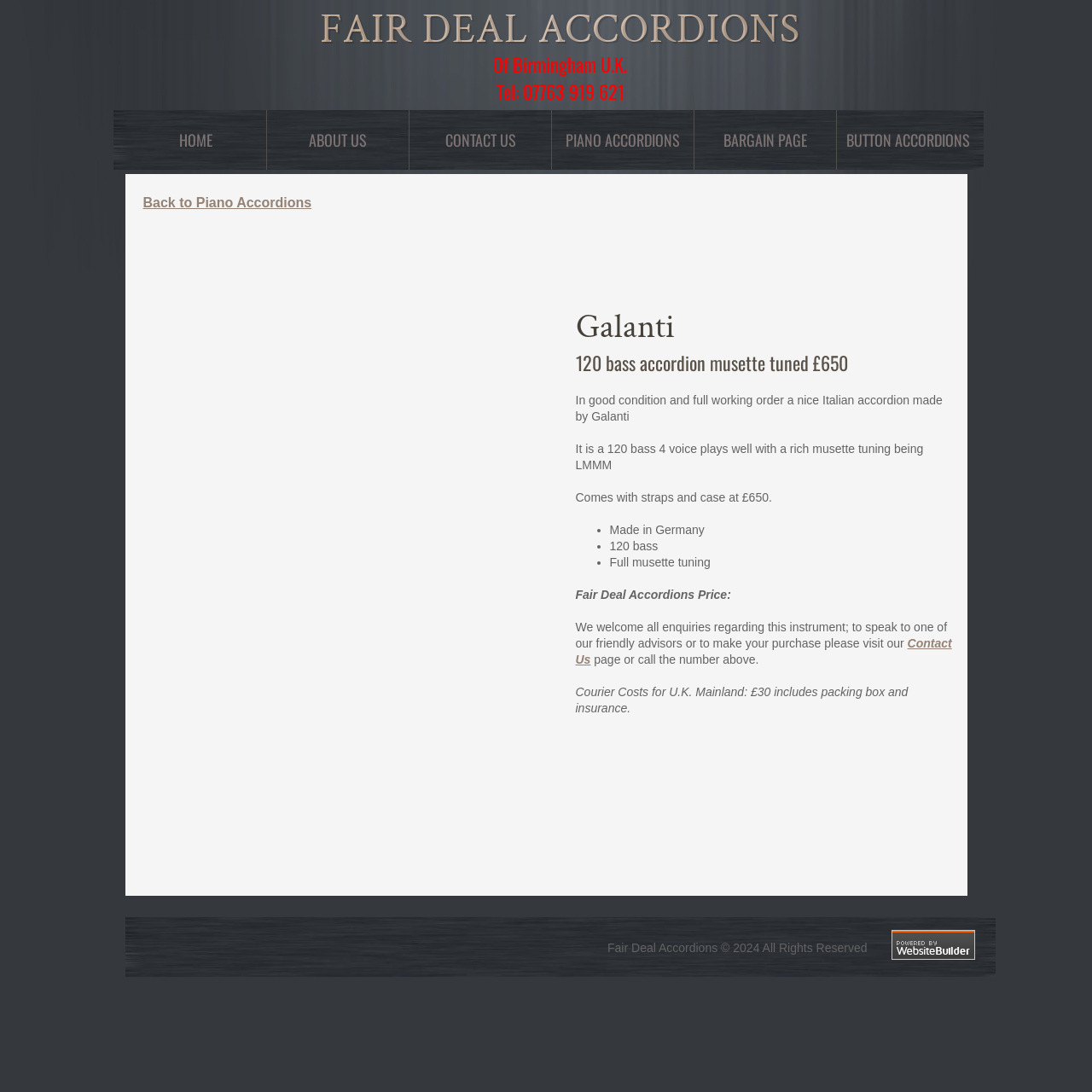Determine the bounding box coordinates of the clickable region to execute the instruction: "Click Back to Piano Accordions". The coordinates should be four float numbers between 0 and 1, denoted as [left, top, right, bottom].

[0.131, 0.179, 0.285, 0.192]